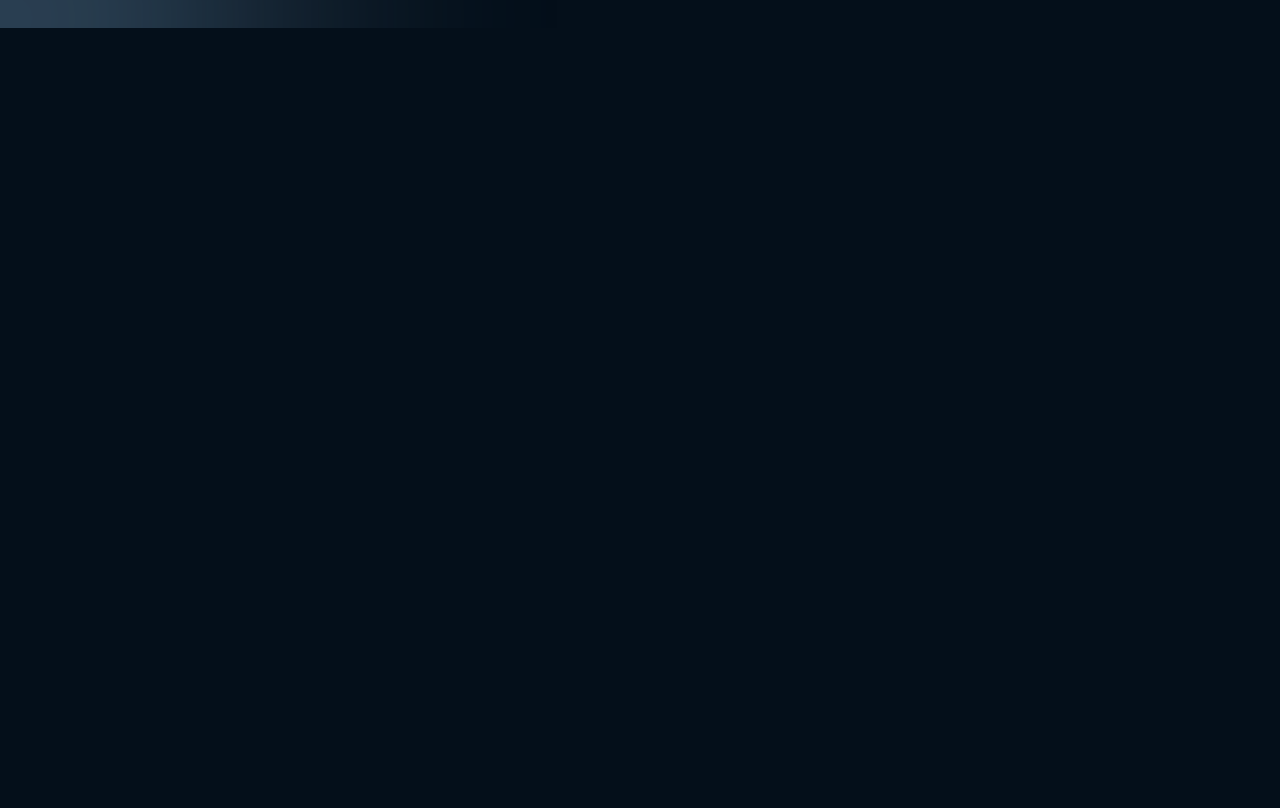Pinpoint the bounding box coordinates of the element that must be clicked to accomplish the following instruction: "Click on 'Logo'". The coordinates should be in the format of four float numbers between 0 and 1, i.e., [left, top, right, bottom].

[0.031, 0.065, 0.18, 0.131]